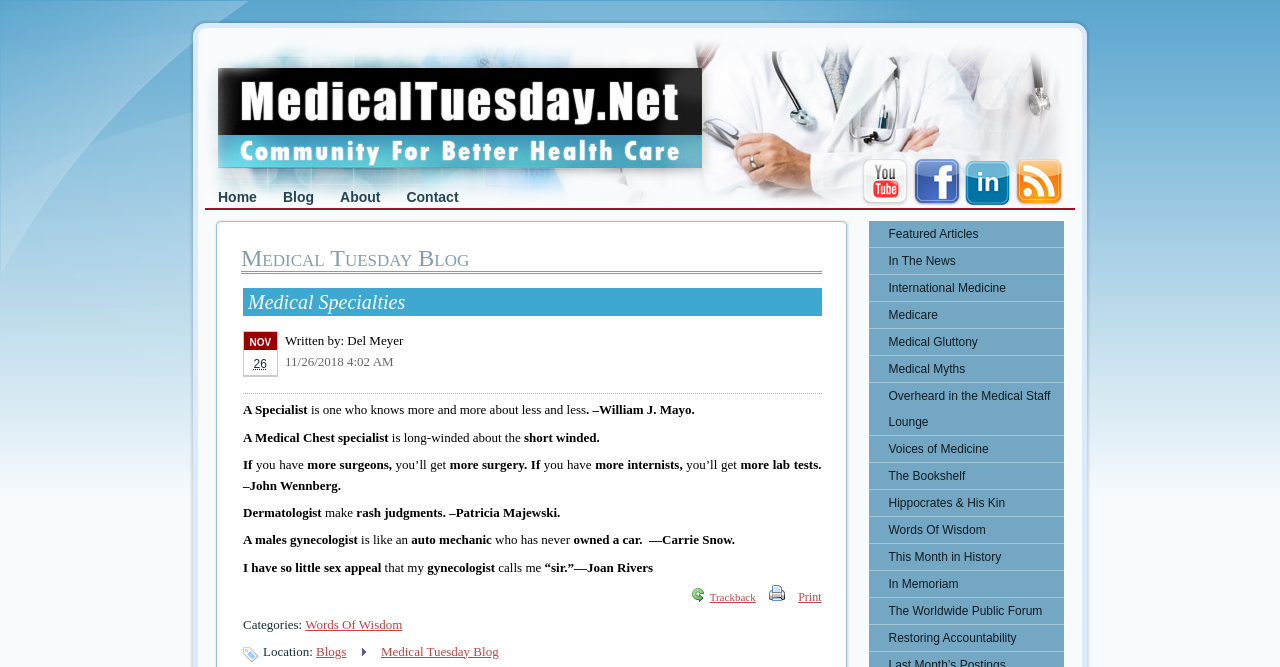Examine the image carefully and respond to the question with a detailed answer: 
What is the title of the first article?

The title of the first article can be found in the static text element with the text 'A Specialist is one who knows more and more about less and less' which is a child element of the 'Medical Tuesday Blog' heading.